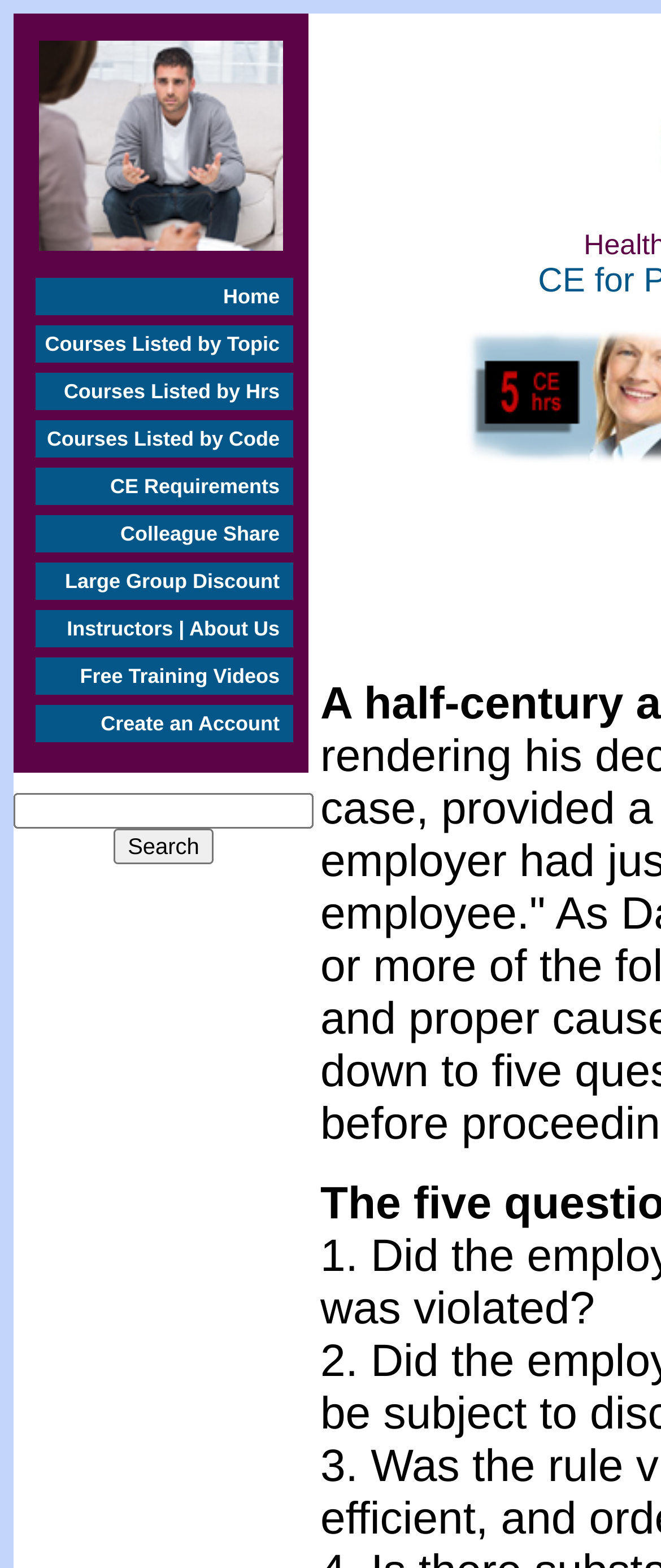Locate the bounding box of the UI element defined by this description: "Colleague Share". The coordinates should be given as four float numbers between 0 and 1, formatted as [left, top, right, bottom].

[0.054, 0.322, 0.444, 0.352]